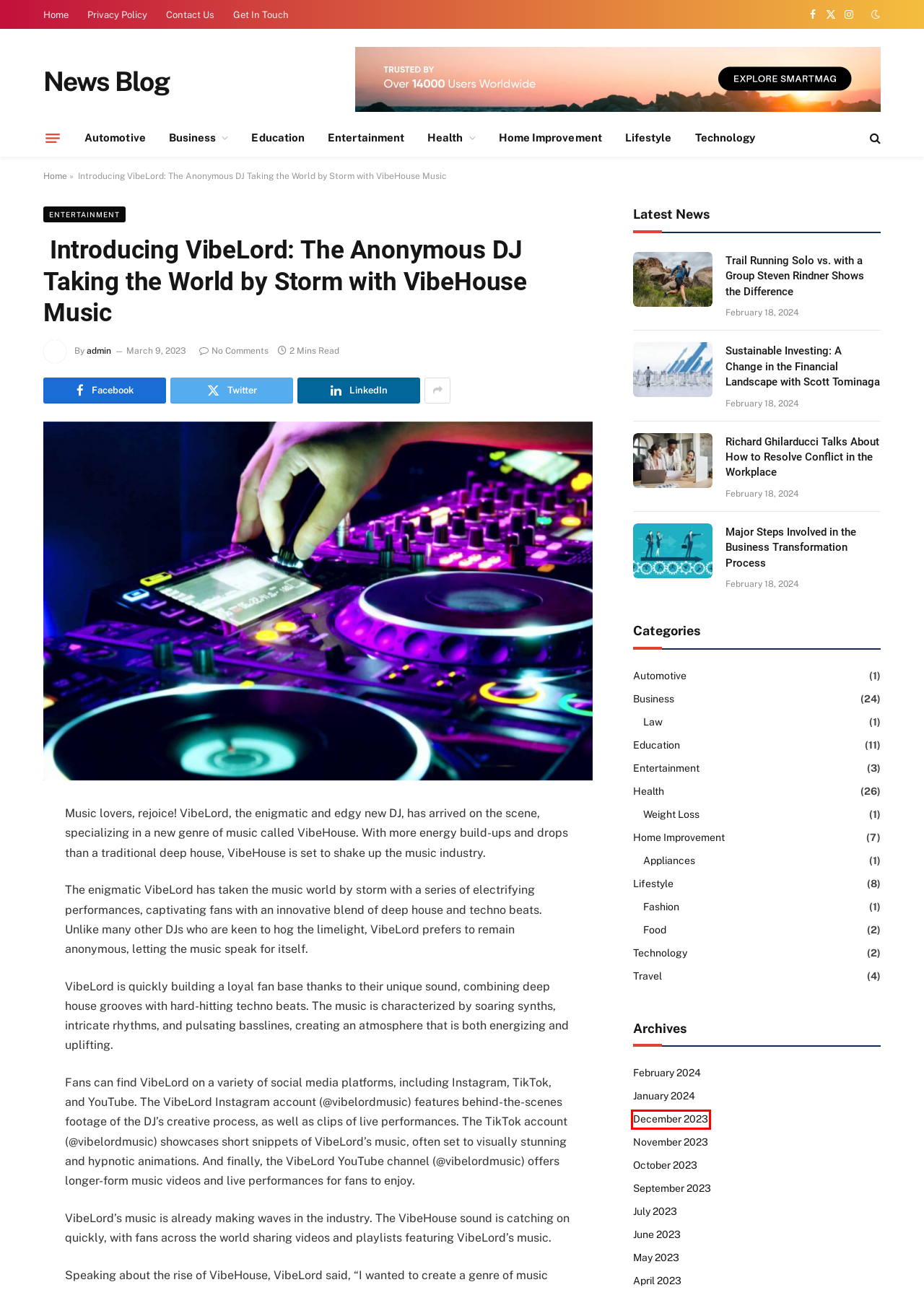You have a screenshot of a webpage with a red bounding box around an element. Identify the webpage description that best fits the new page that appears after clicking the selected element in the red bounding box. Here are the candidates:
A. Weight Loss Archives - News Blog
B. Automotive Archives - News Blog
C. Law Archives - News Blog
D. Food Archives - News Blog
E. December 2023 - News Blog
F. Major Steps Involved in the Business Transformation Process - News Blog
G. November 2023 - News Blog
H. Sustainable Investing: A Change in the Financial Landscape with Scott Tominaga - News Blog

E